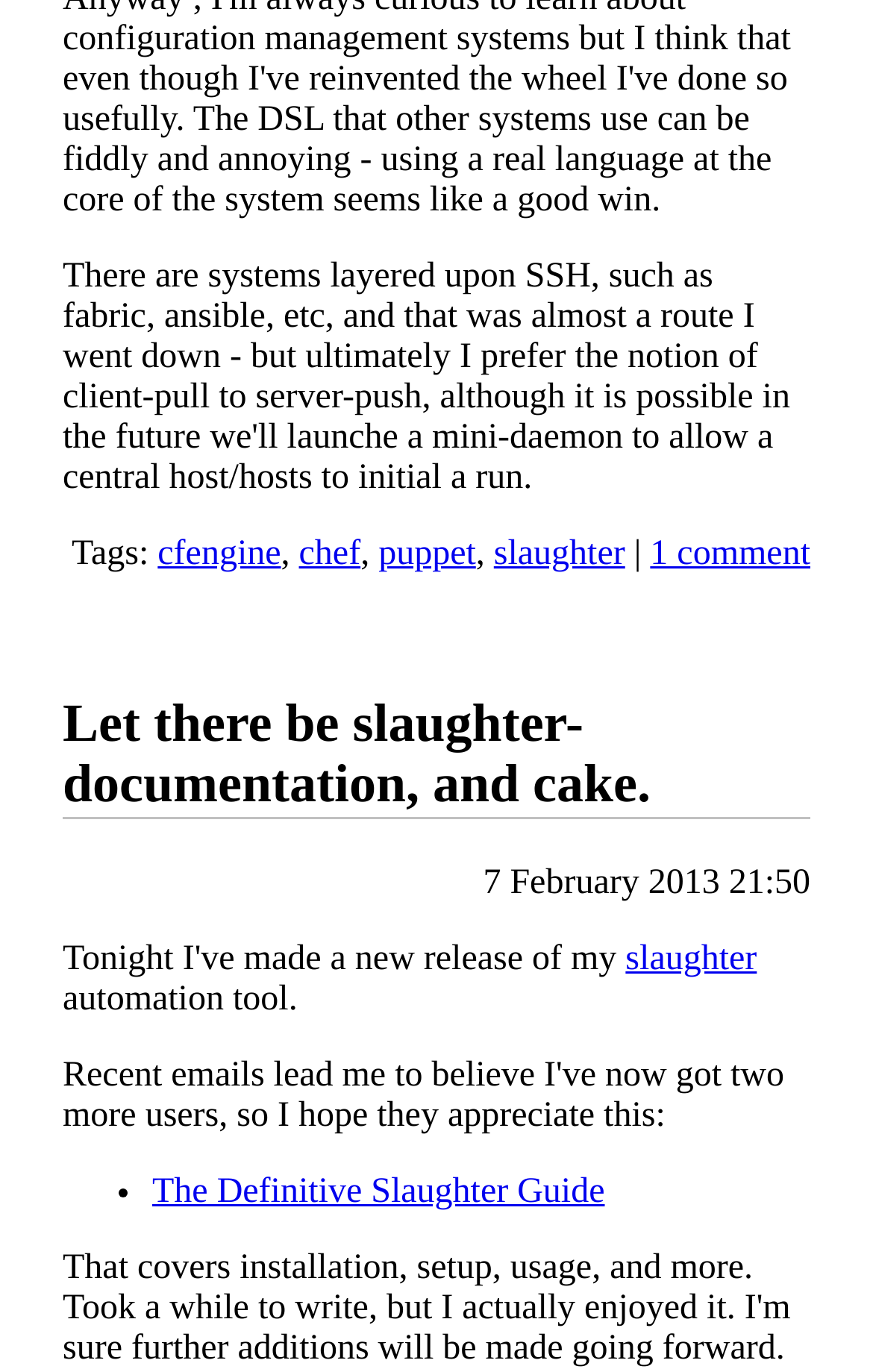Please determine the bounding box coordinates for the UI element described as: "cfengine".

[0.181, 0.39, 0.322, 0.417]